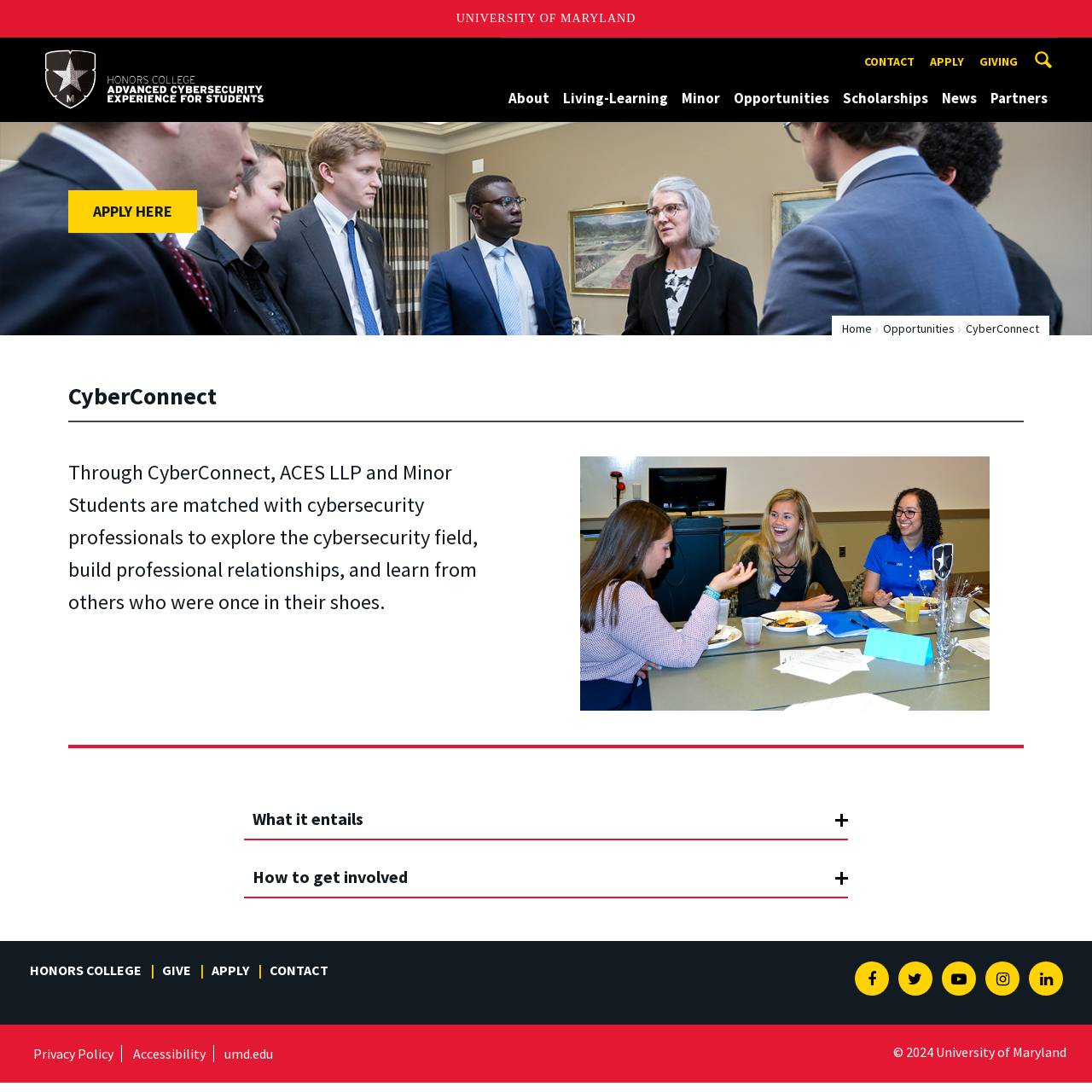Answer the following inquiry with a single word or phrase:
What is the name of the university?

University of Maryland